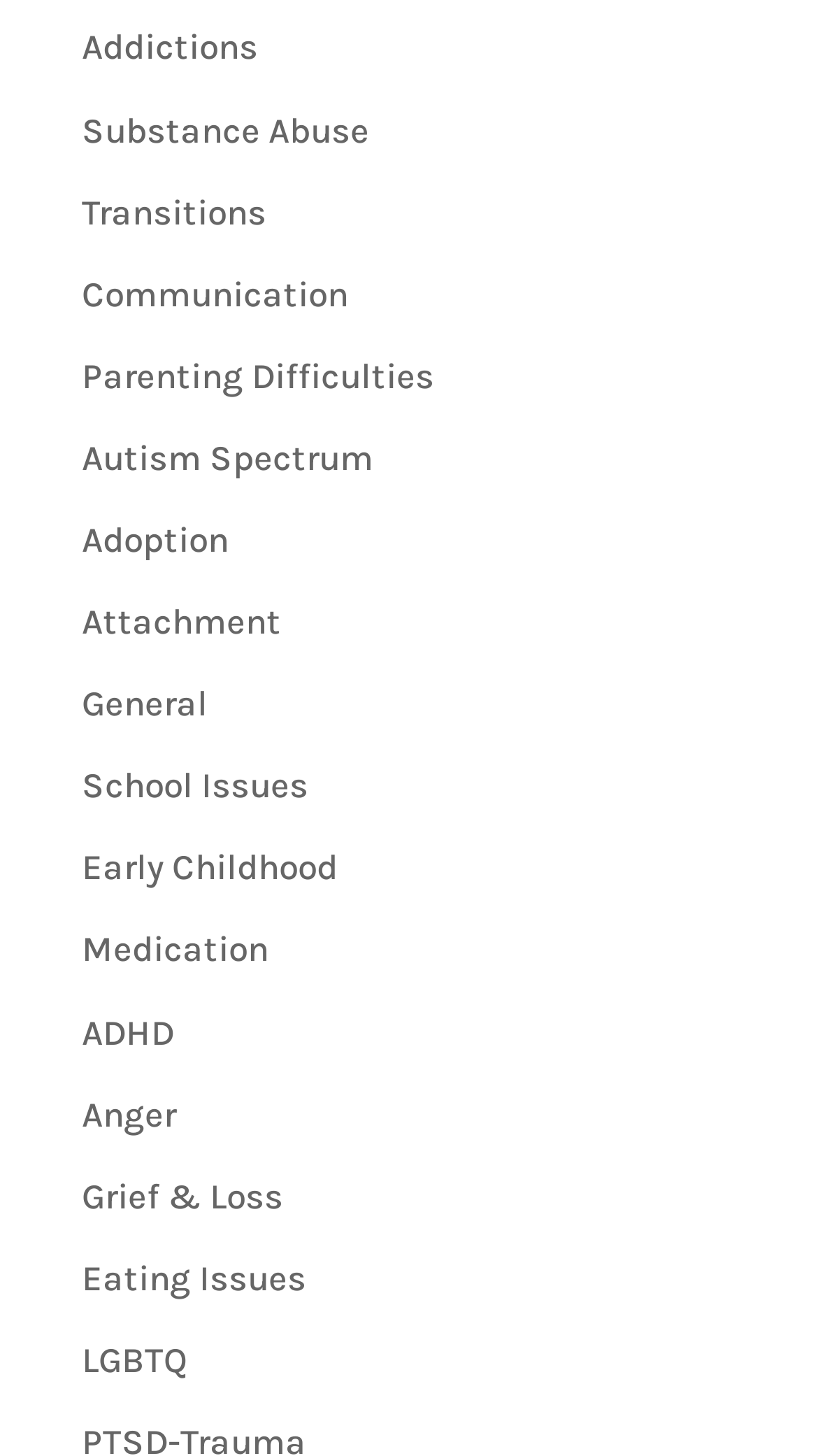Locate the bounding box coordinates of the clickable area needed to fulfill the instruction: "Explore Autism Spectrum".

[0.1, 0.3, 0.456, 0.328]